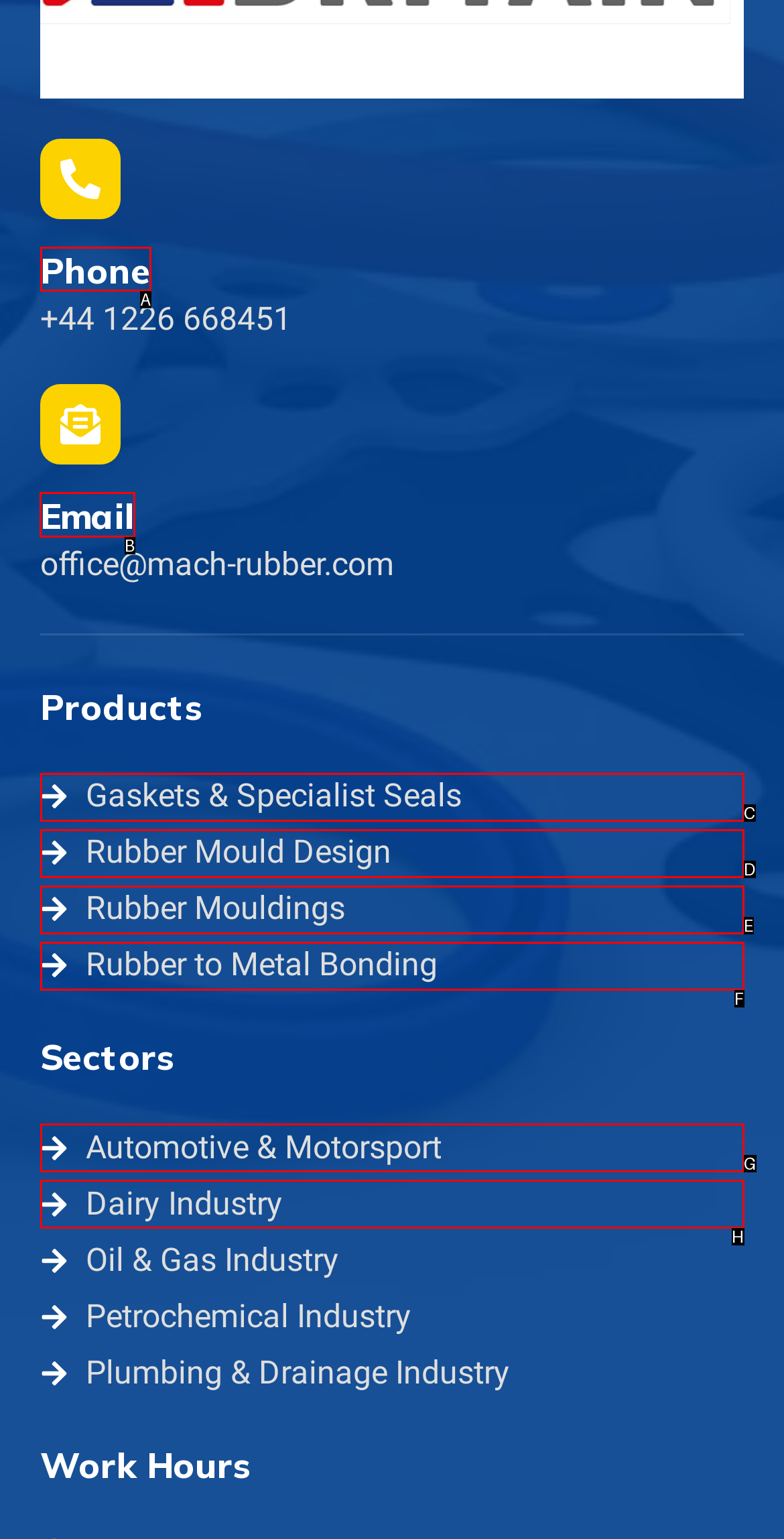Indicate which HTML element you need to click to complete the task: click Email link. Provide the letter of the selected option directly.

B